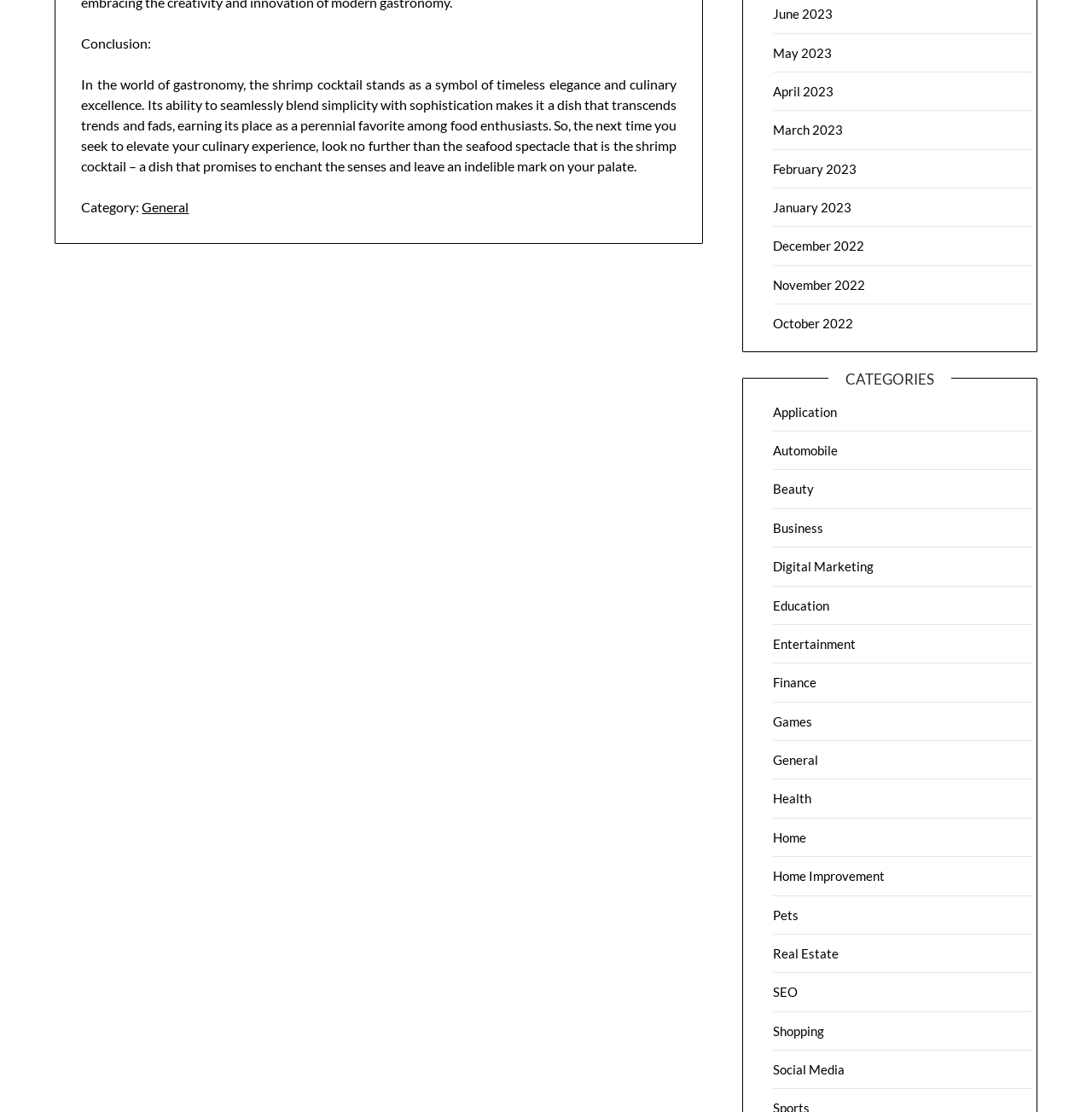Using the details from the image, please elaborate on the following question: How many categories are listed on the webpage?

The number of categories listed on the webpage can be determined by counting the number of links under the 'CATEGORIES' heading. There are 20 links, each representing a different category, such as 'Application', 'Automobile', 'Beauty', etc.